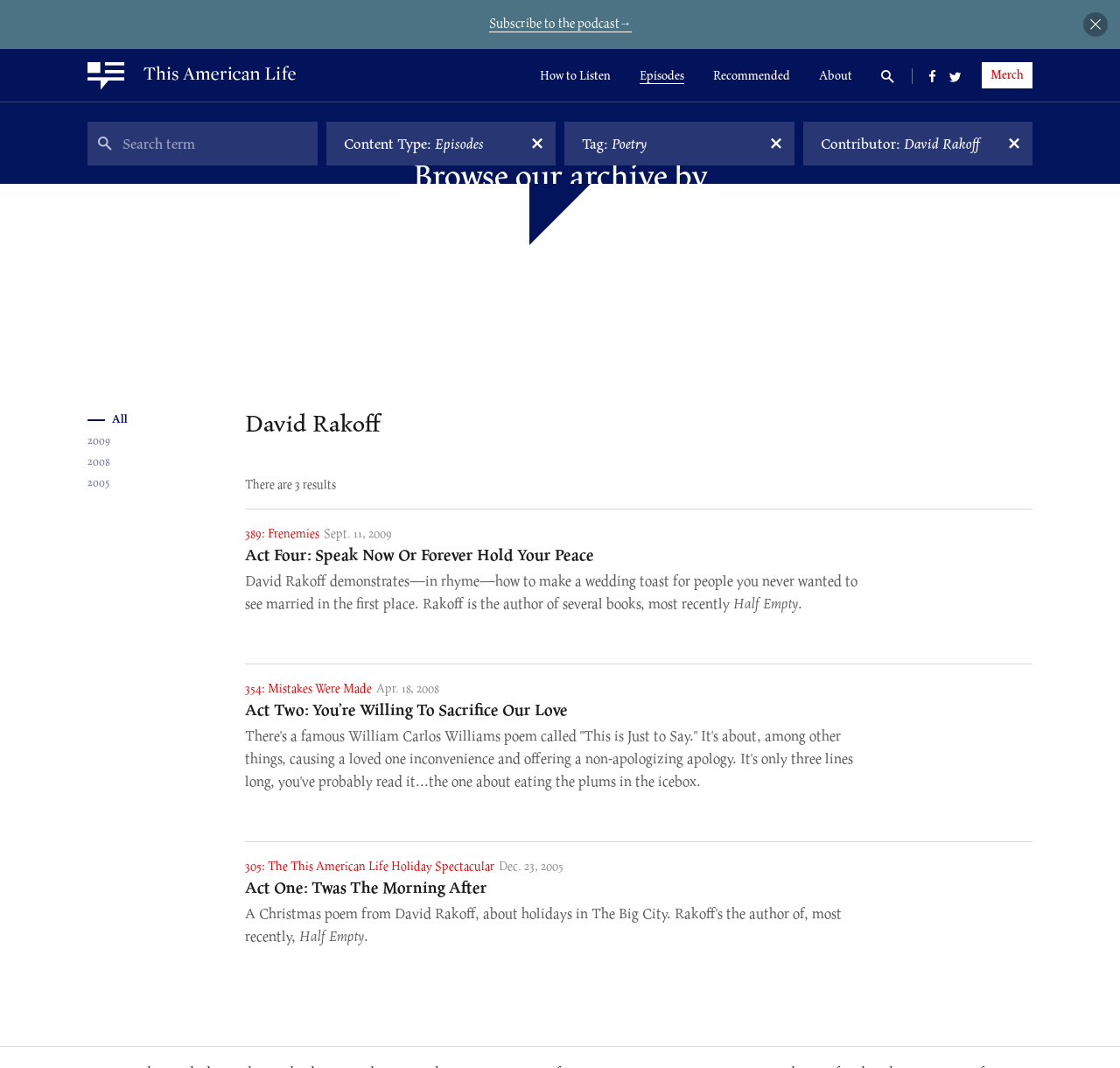What is the topic of the third episode?
Refer to the image and provide a detailed answer to the question.

I looked at the third article element on the webpage, which contains information about the third episode. There is no specific topic mentioned for this episode.